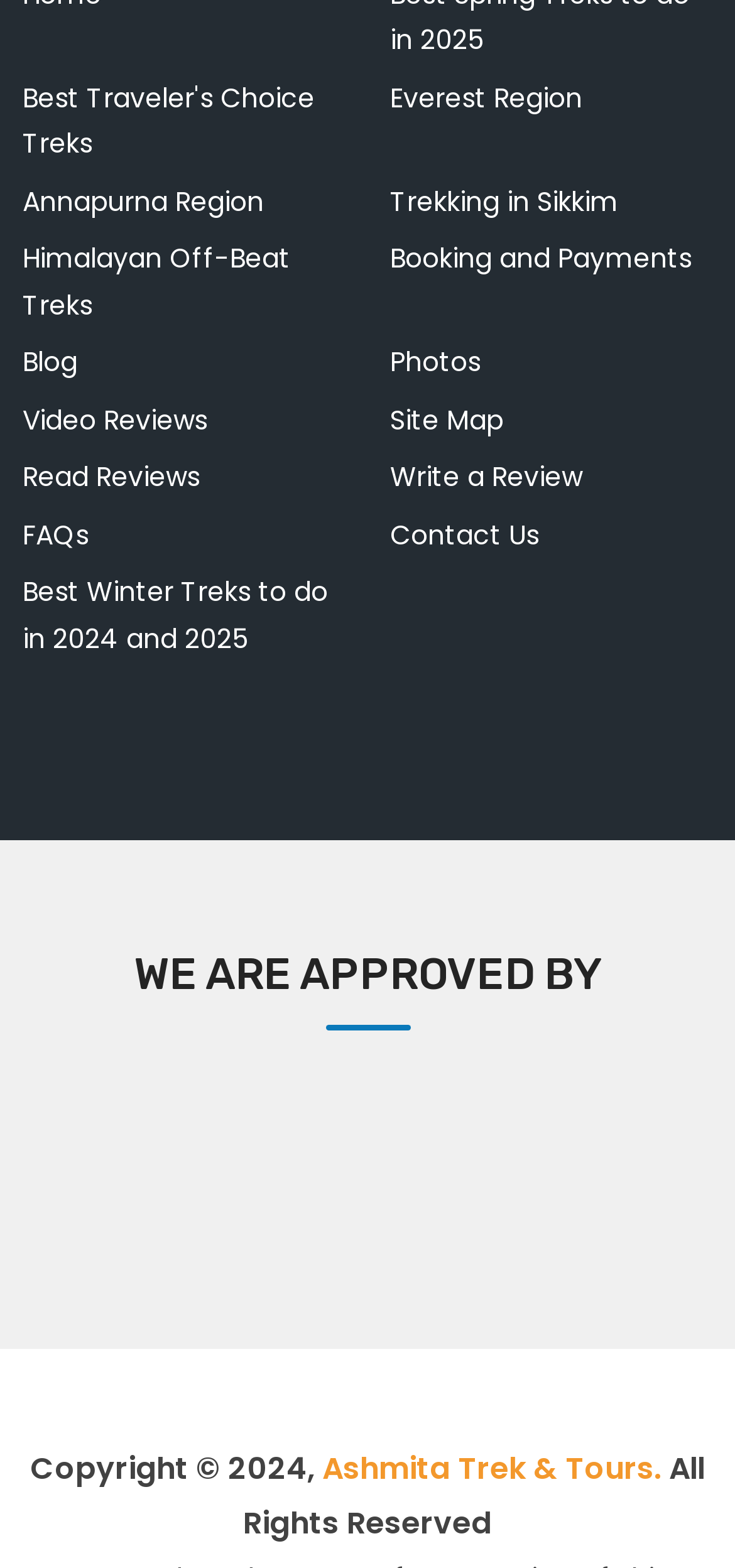Provide the bounding box coordinates of the HTML element this sentence describes: "Best Traveler's Choice Treks".

[0.031, 0.048, 0.469, 0.107]